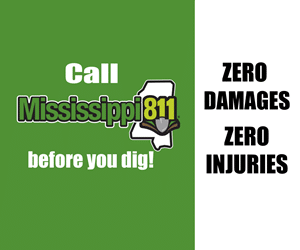Answer the question with a single word or phrase: 
What are the two slogans mentioned in the image?

ZERO DAMAGES and ZERO INJURIES